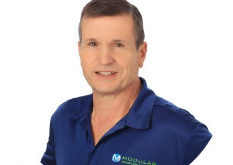Generate a comprehensive description of the image.

The image features a professional portrait of an individual wearing a blue polo shirt branded with the logo of Modular Comfort Systems. The subject appears confident and approachable, with a friendly smile. This image likely represents Eric Miller, the owner of Modular Comfort Systems, who is noted for his connection to the HVAC and building systems industry, continuing the legacy of the Miller family within ASHRAE. The family has maintained a longstanding involvement in the HVAC&R industry, contributing to professional growth and networking through ASHRAE activities.